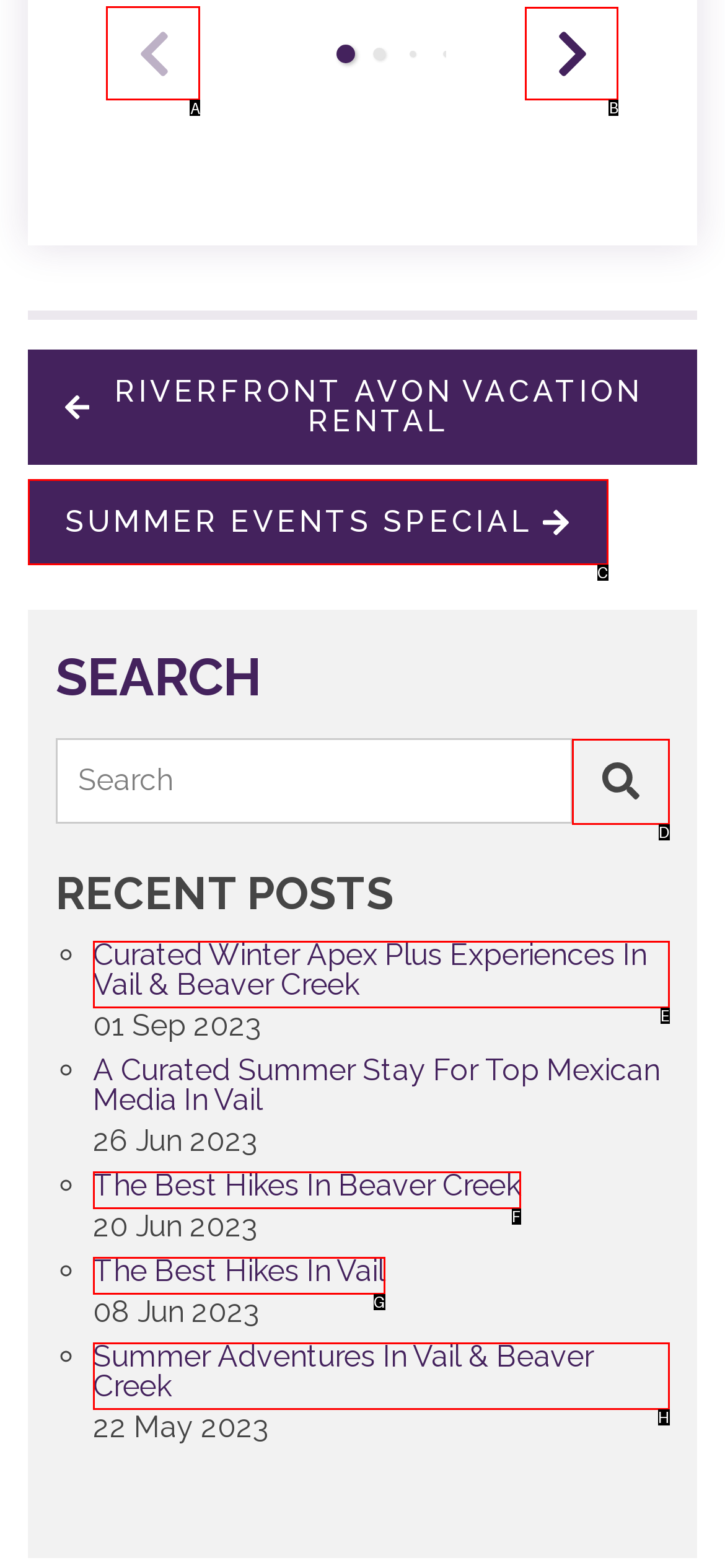Select the appropriate HTML element to click on to finish the task: go to previous slide.
Answer with the letter corresponding to the selected option.

A